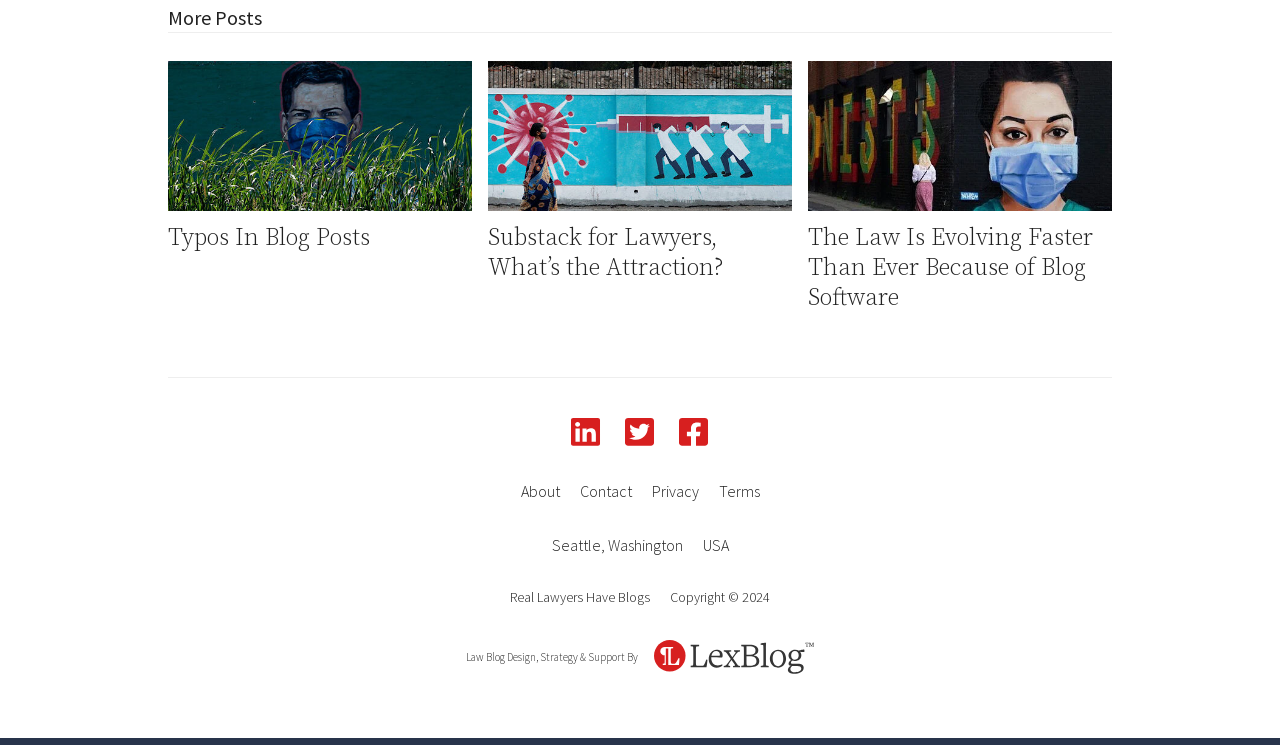Please specify the bounding box coordinates of the area that should be clicked to accomplish the following instruction: "View 'Typos In Blog Posts'". The coordinates should consist of four float numbers between 0 and 1, i.e., [left, top, right, bottom].

[0.131, 0.3, 0.289, 0.34]